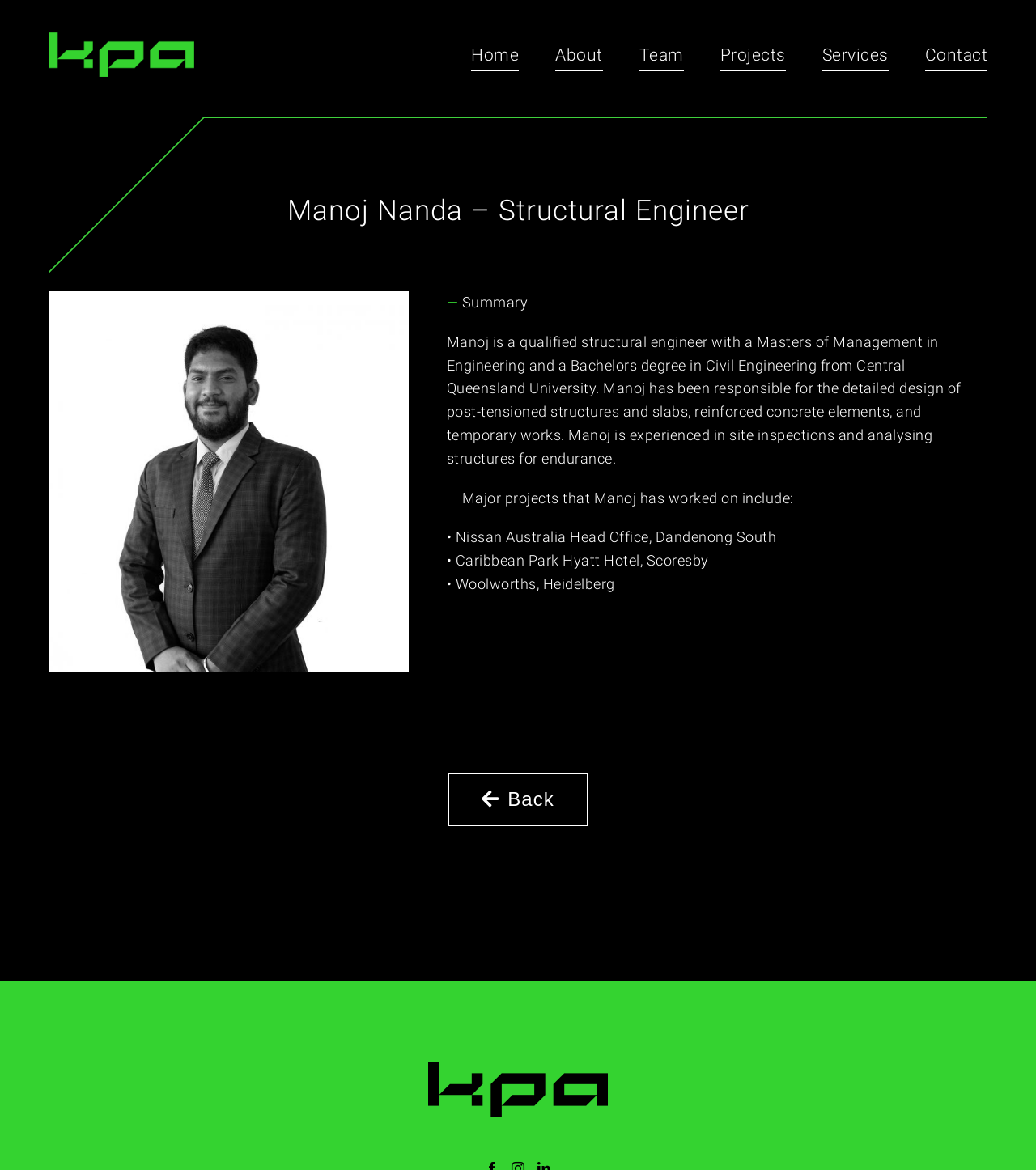Find the bounding box coordinates for the area that should be clicked to accomplish the instruction: "Go to Home page".

[0.455, 0.017, 0.501, 0.083]